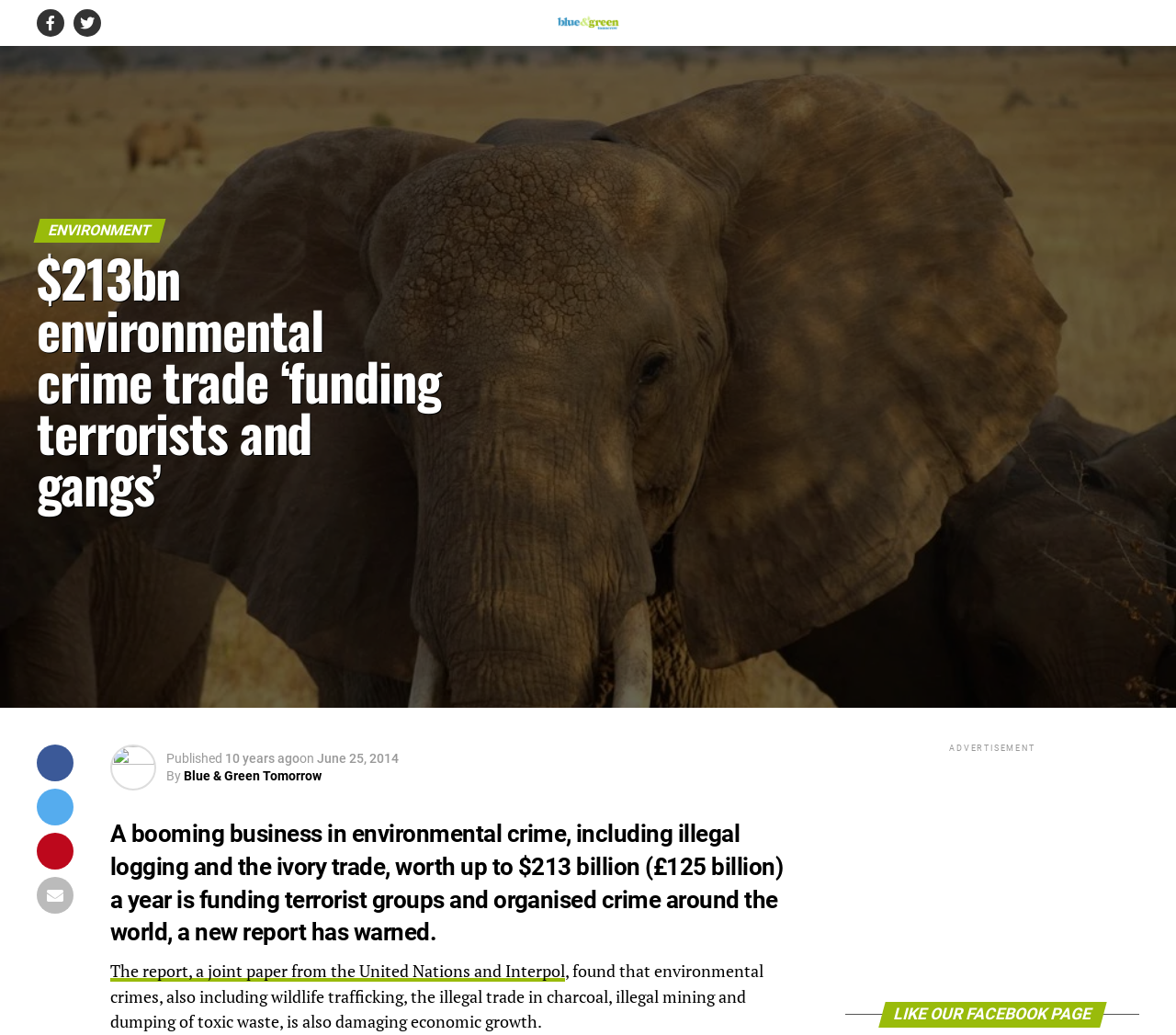Who published the report on environmental crime?
Using the image as a reference, answer the question in detail.

The report on environmental crime was published jointly by the United Nations and Interpol, as mentioned in the link 'The report, a joint paper from the United Nations and Interpol'.